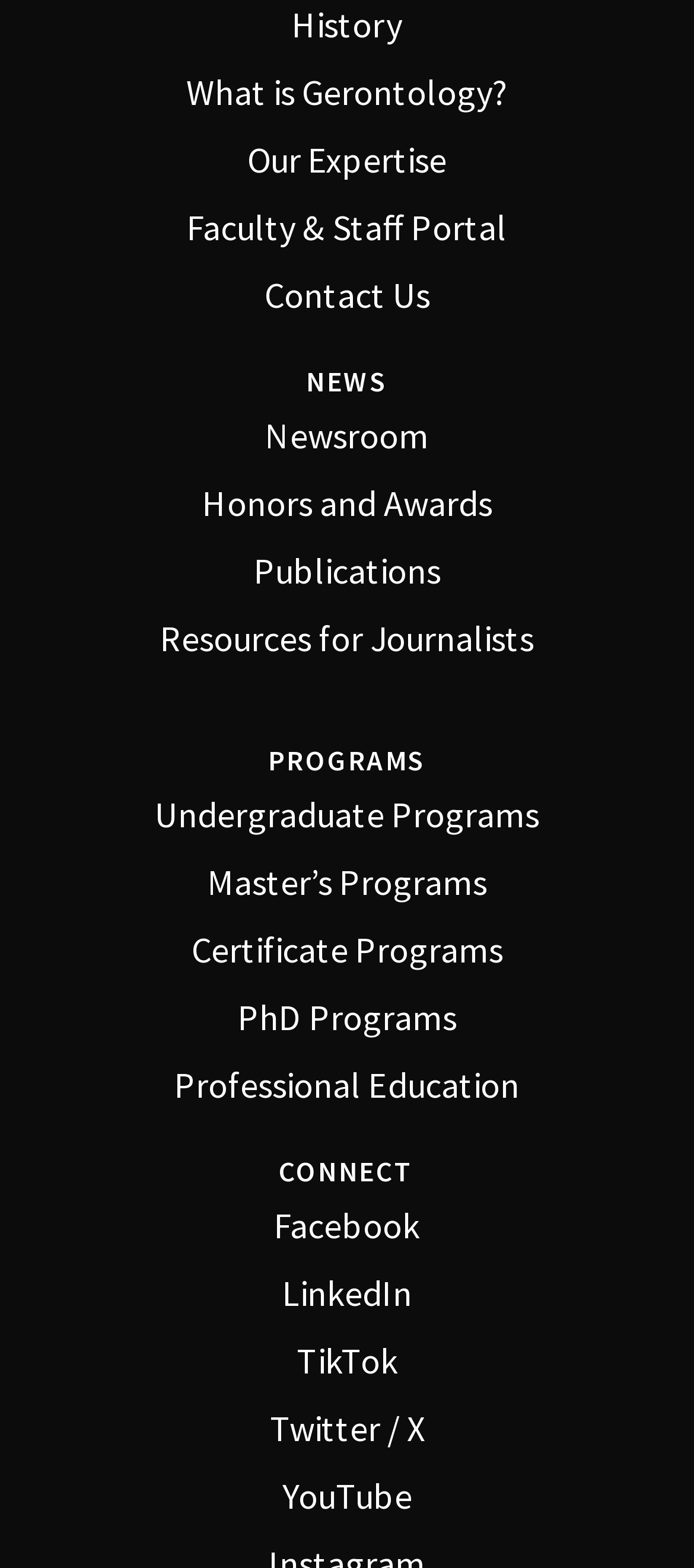Identify the bounding box coordinates for the region of the element that should be clicked to carry out the instruction: "View the recent comments". The bounding box coordinates should be four float numbers between 0 and 1, i.e., [left, top, right, bottom].

None